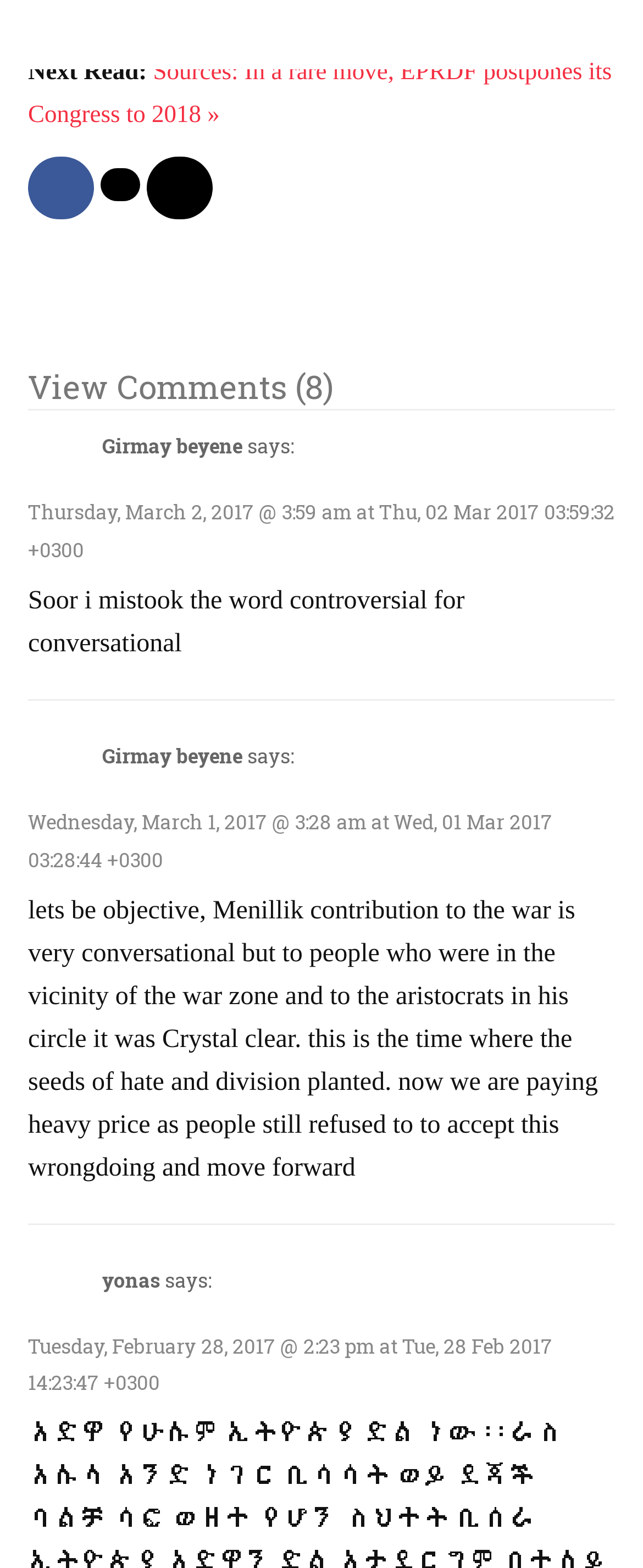Locate the bounding box coordinates of the element that should be clicked to execute the following instruction: "Read the comment by Girmay beyene".

[0.159, 0.276, 0.377, 0.293]